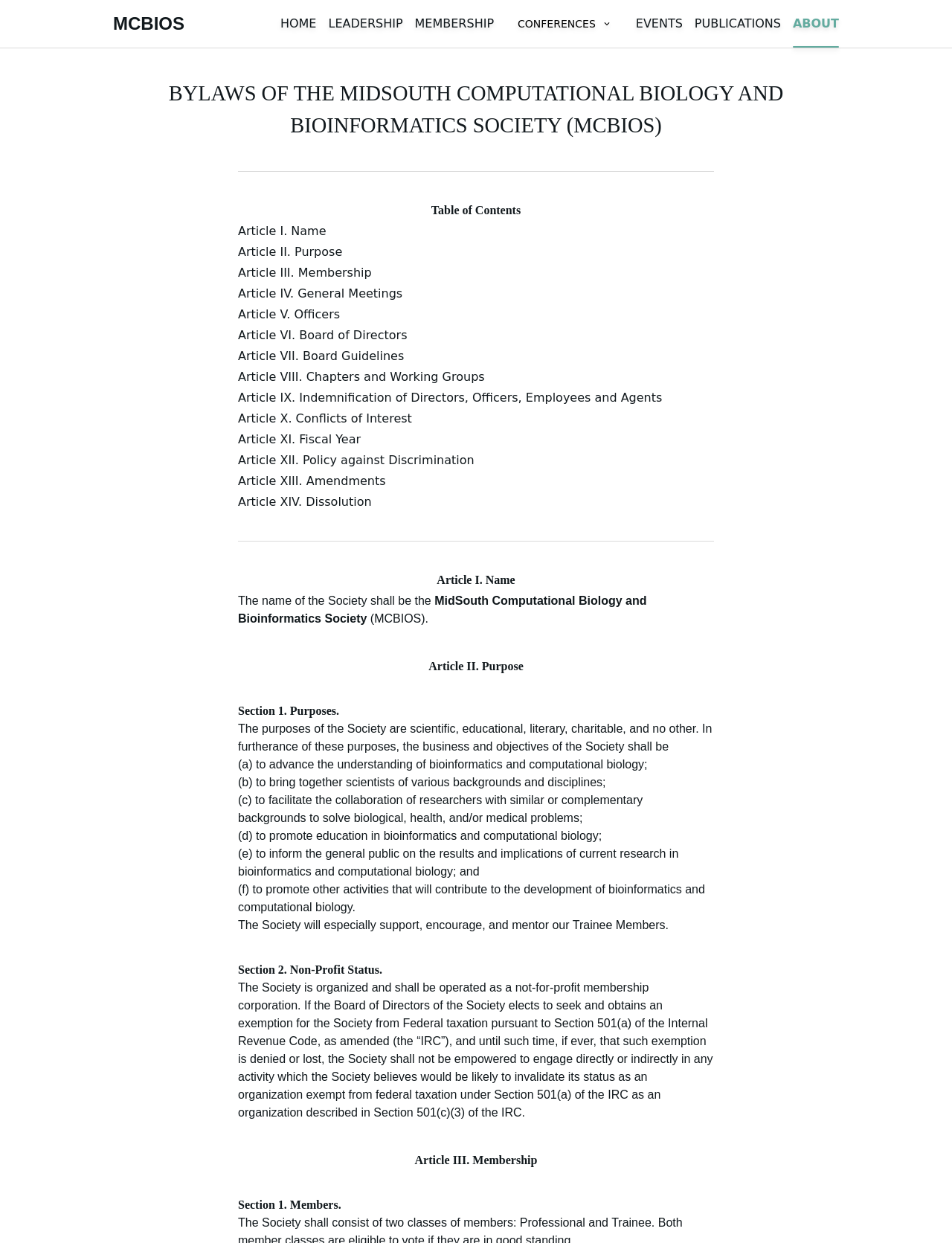What is the first article of the bylaws?
Analyze the image and provide a thorough answer to the question.

I found the answer by looking at the heading 'Table of Contents' and the link 'Article I. Name'.